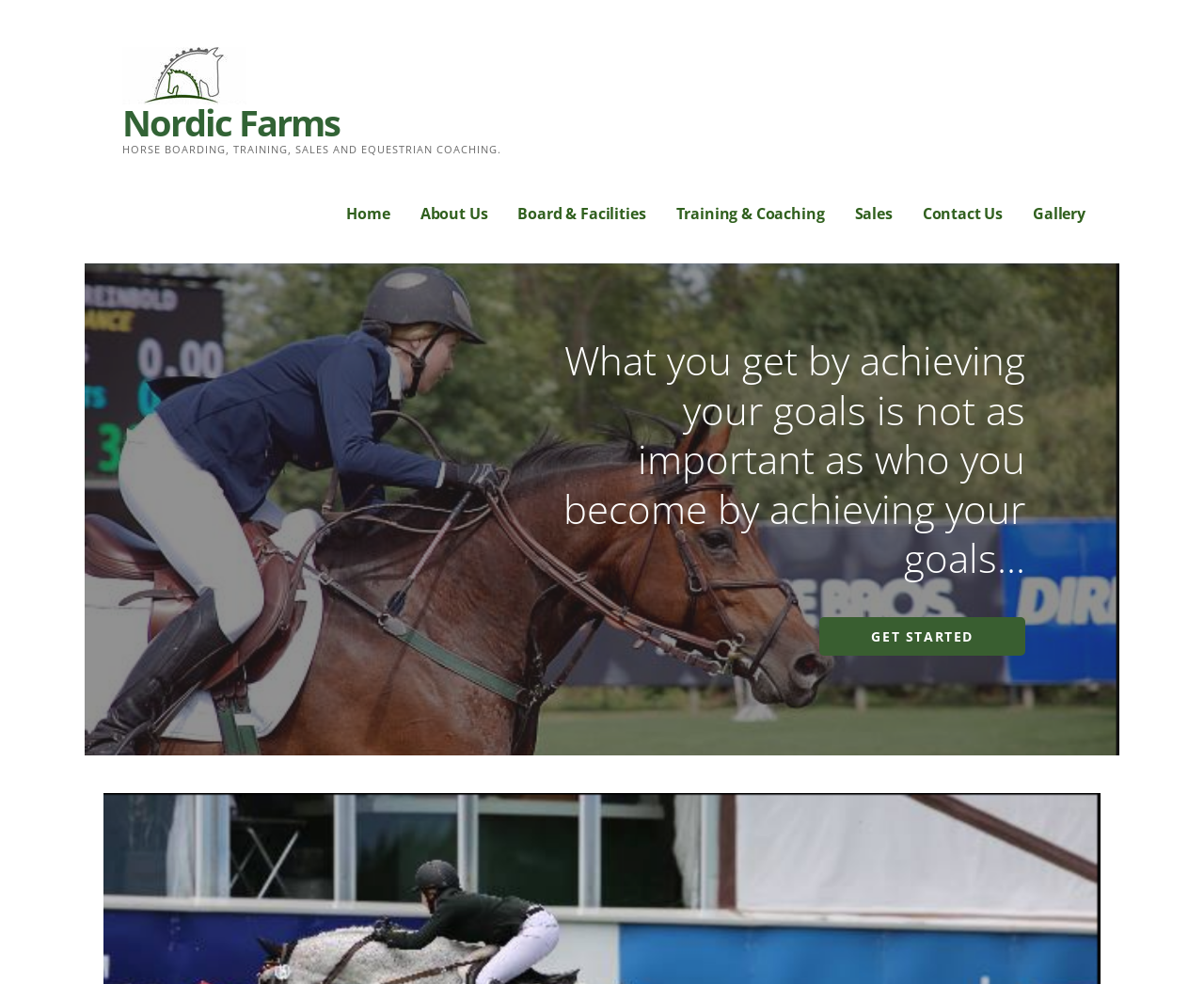Identify the bounding box coordinates for the element you need to click to achieve the following task: "click on the Nordic Farms logo". Provide the bounding box coordinates as four float numbers between 0 and 1, in the form [left, top, right, bottom].

[0.102, 0.048, 0.205, 0.106]